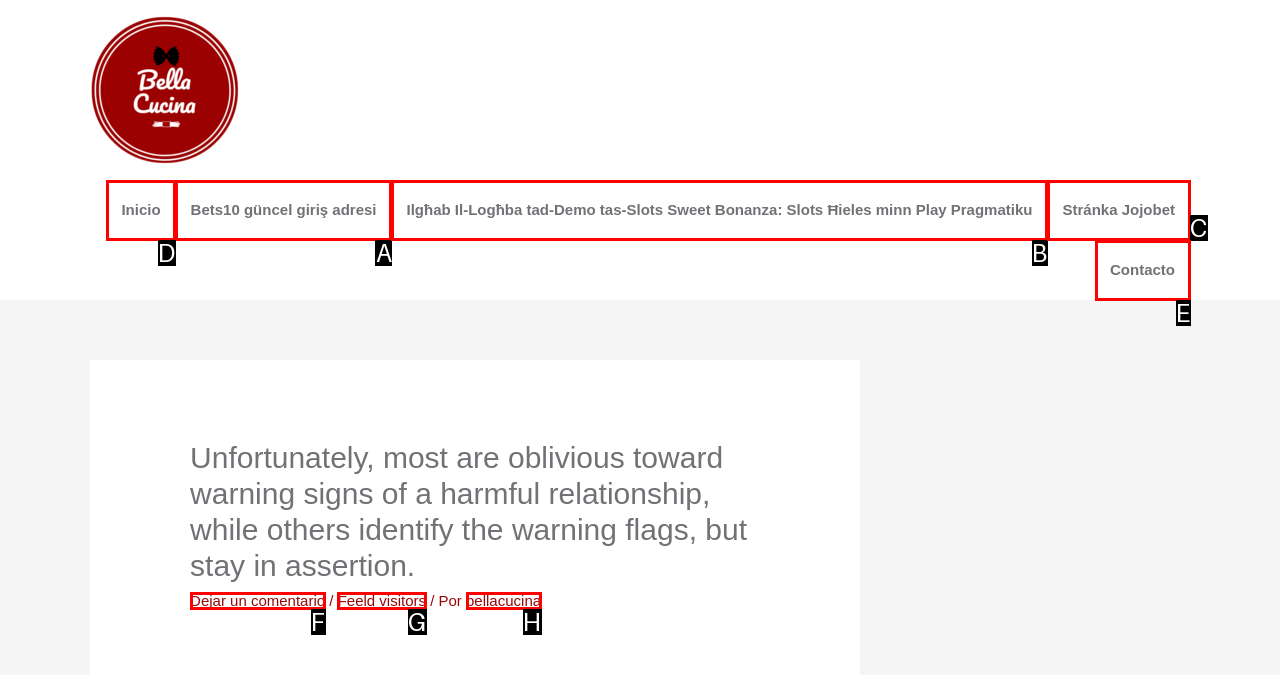Identify which lettered option to click to carry out the task: Click on the link to go to the inicio page. Provide the letter as your answer.

D